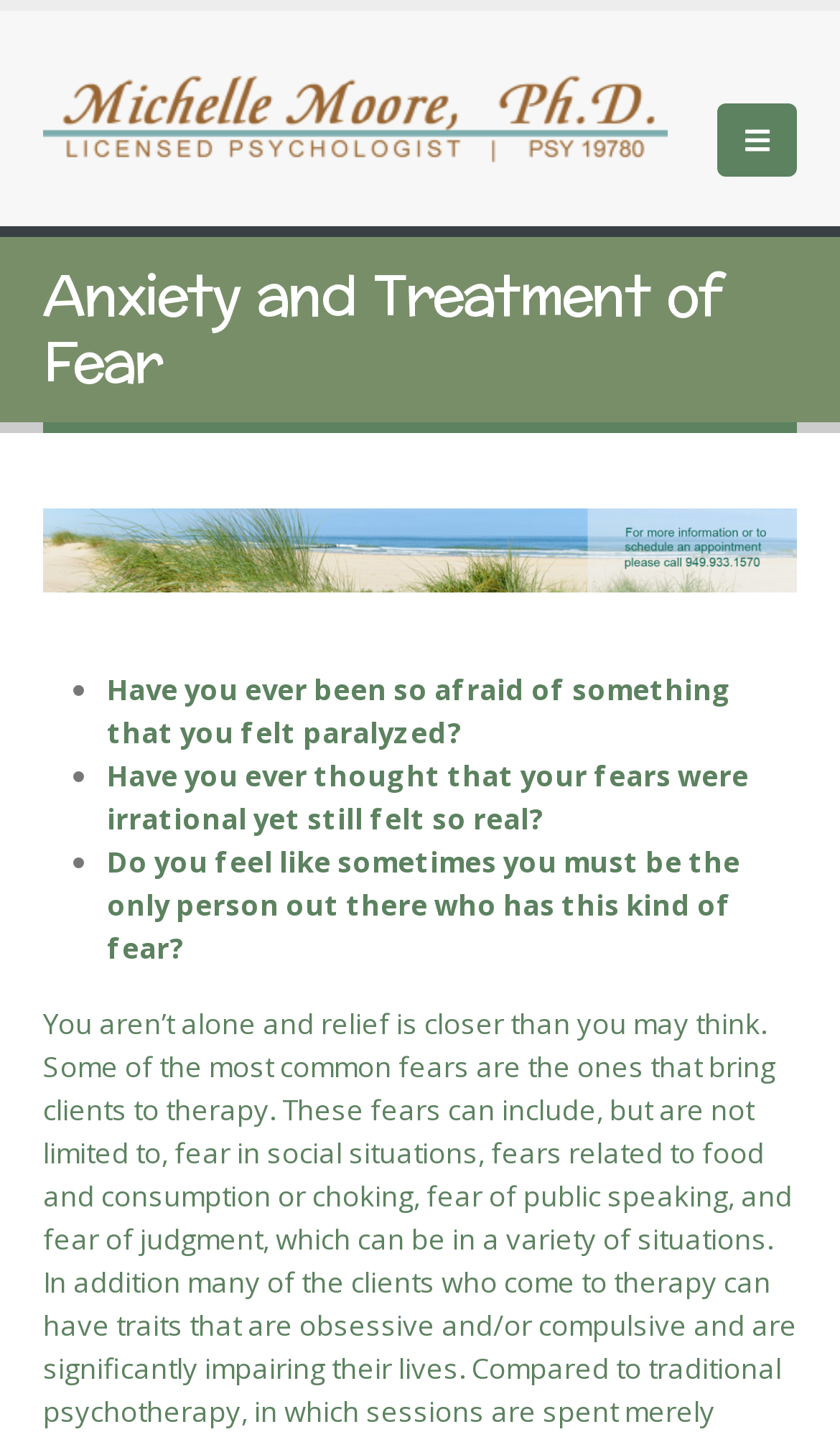Given the description "aria-label="Mobile Menu"", determine the bounding box of the corresponding UI element.

[0.854, 0.072, 0.949, 0.123]